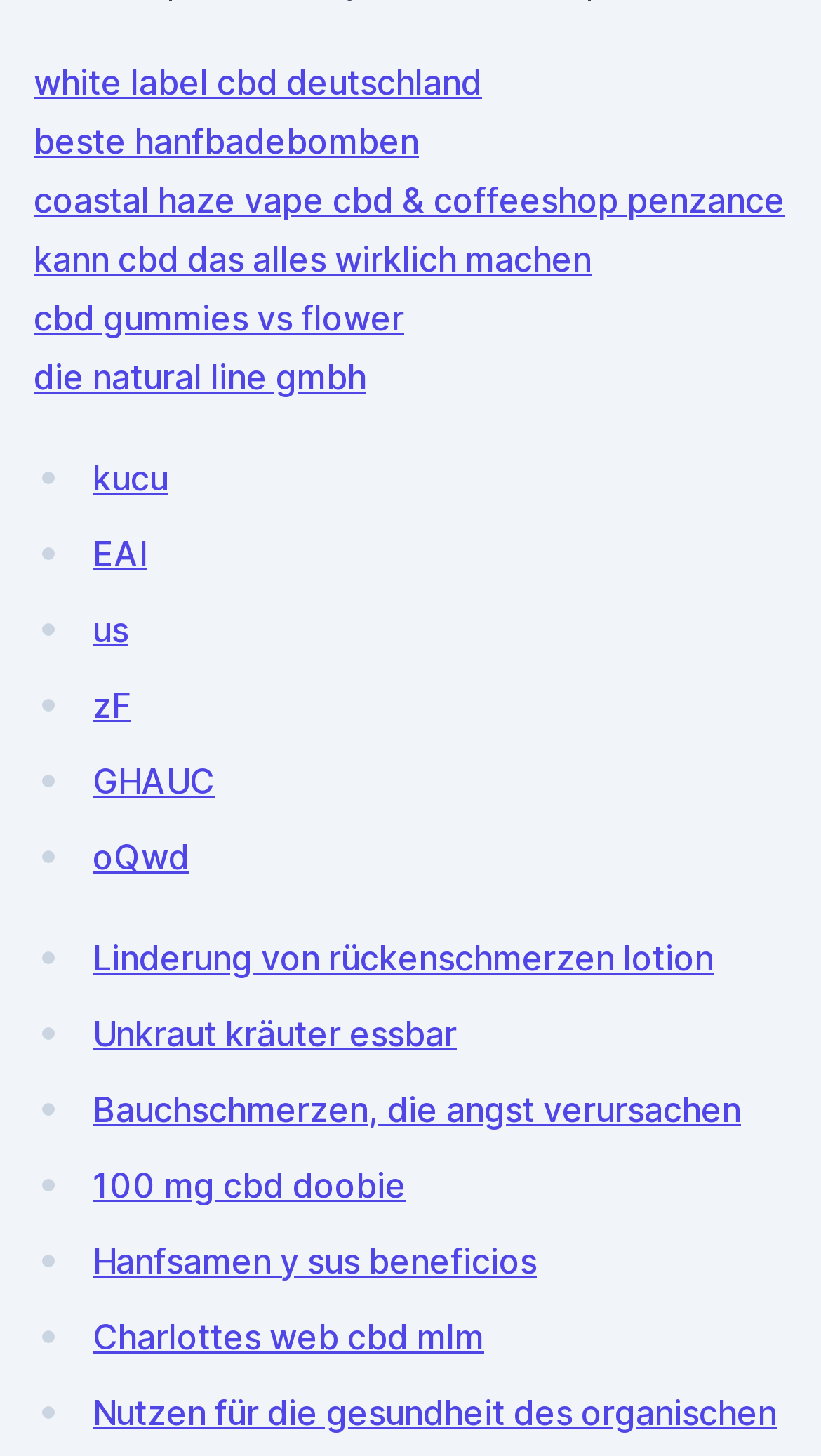Give a one-word or one-phrase response to the question:
How many links are on the webpage?

17